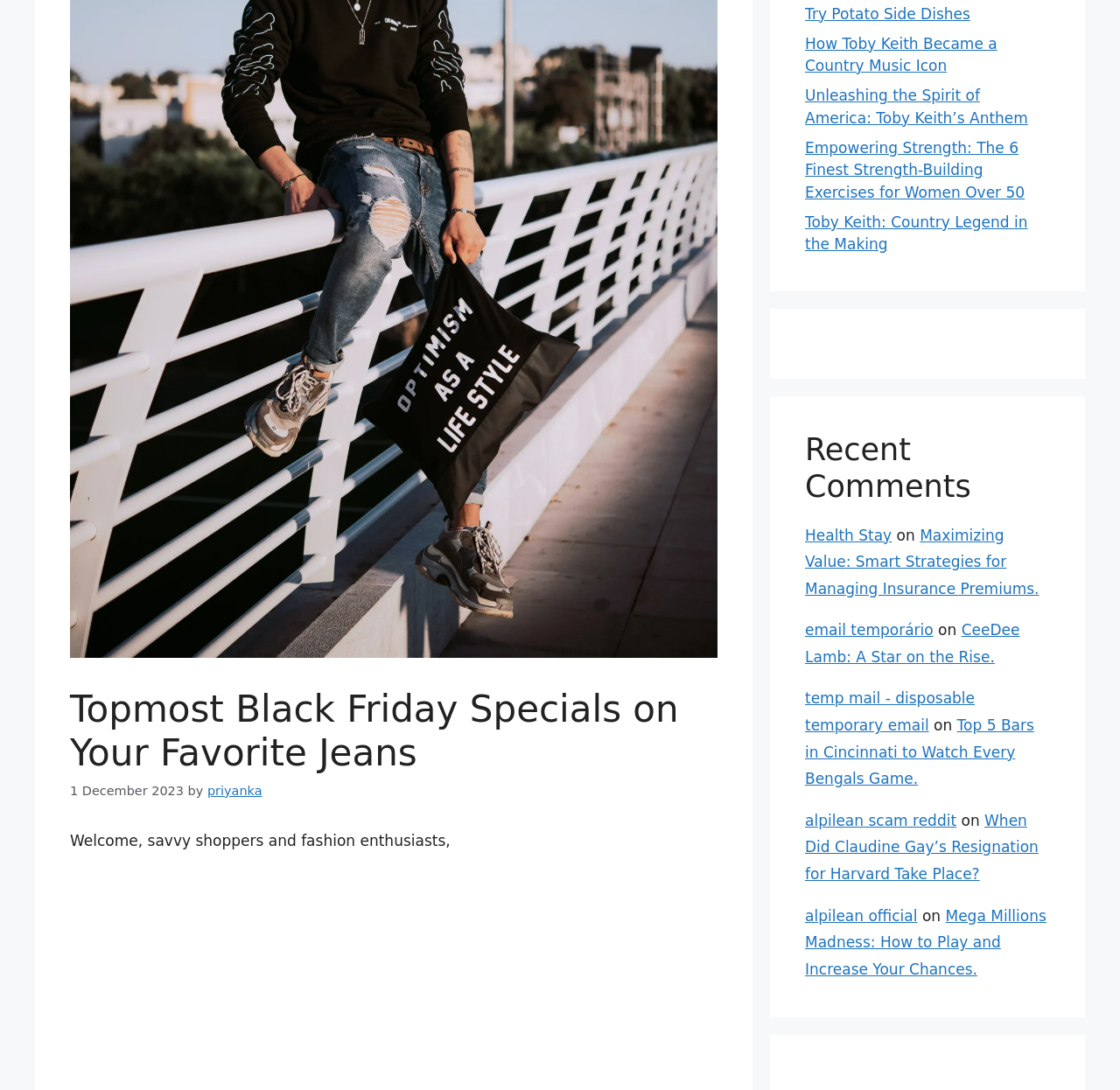Given the description "alpilean scam reddit", provide the bounding box coordinates of the corresponding UI element.

[0.719, 0.745, 0.854, 0.761]